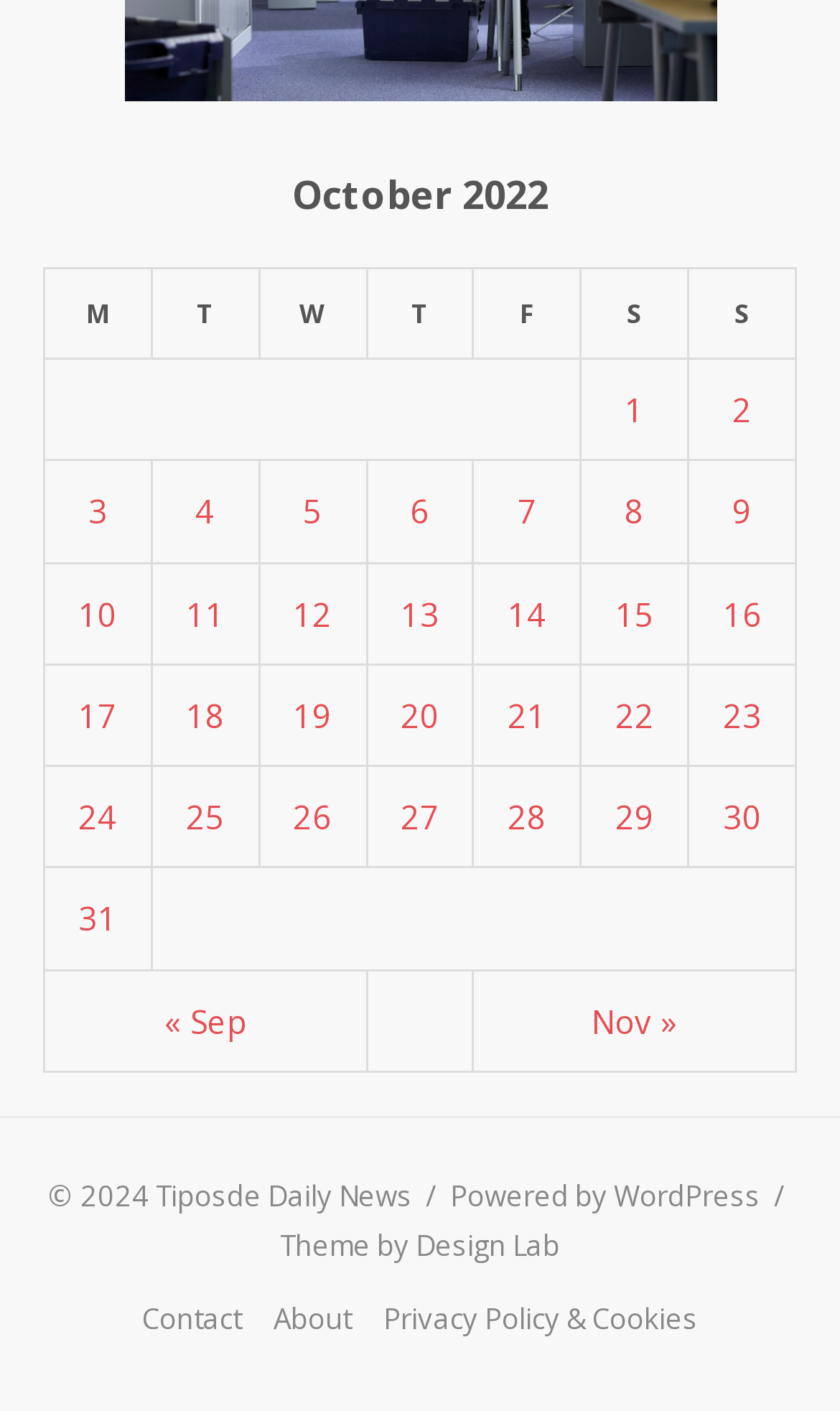Locate the bounding box coordinates of the clickable part needed for the task: "View posts published on October 31, 2022".

[0.093, 0.636, 0.14, 0.666]